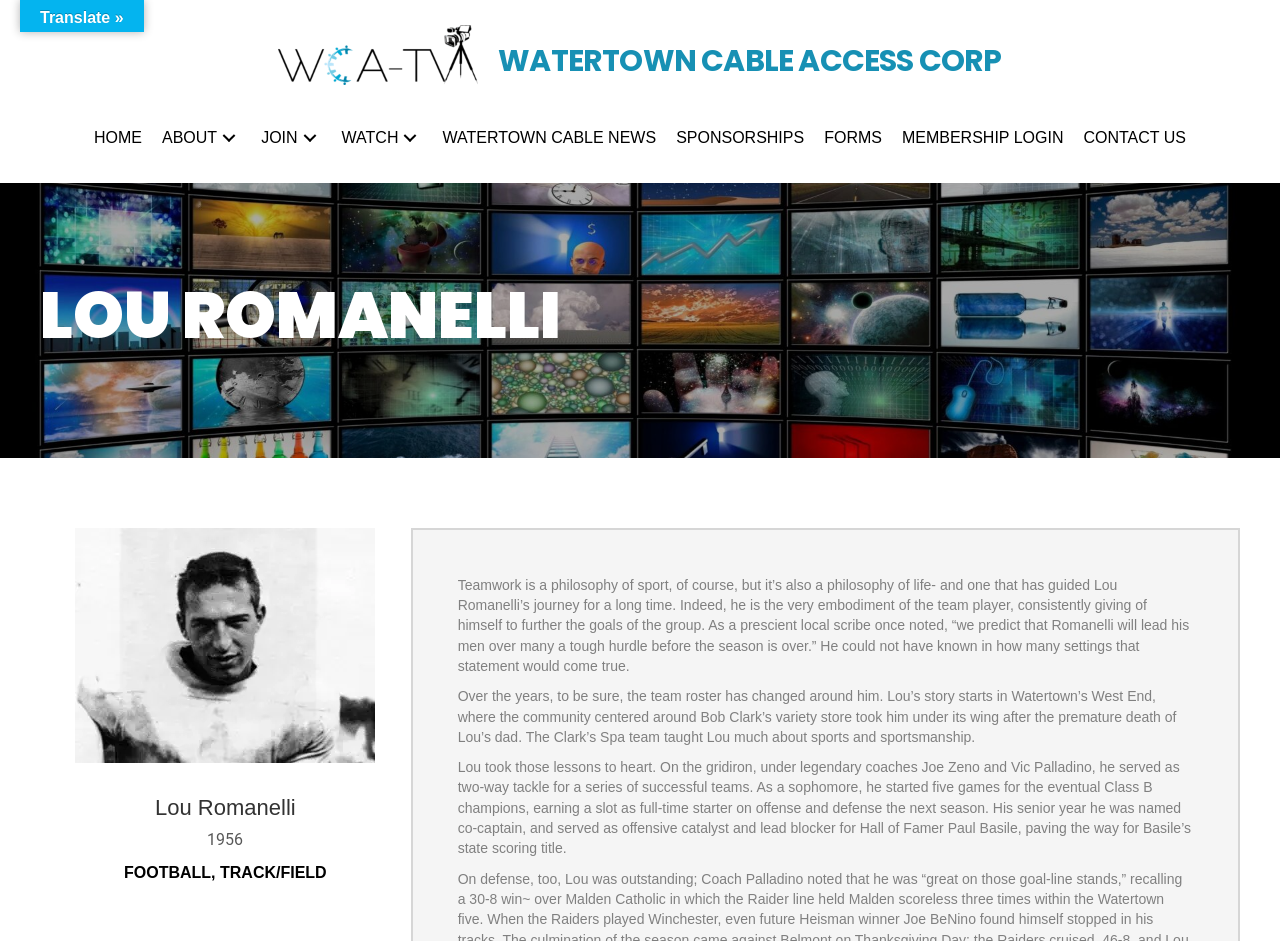Please give the bounding box coordinates of the area that should be clicked to fulfill the following instruction: "Go to the Watertown Cable Access Corp website". The coordinates should be in the format of four float numbers from 0 to 1, i.e., [left, top, right, bottom].

[0.031, 0.021, 0.969, 0.089]